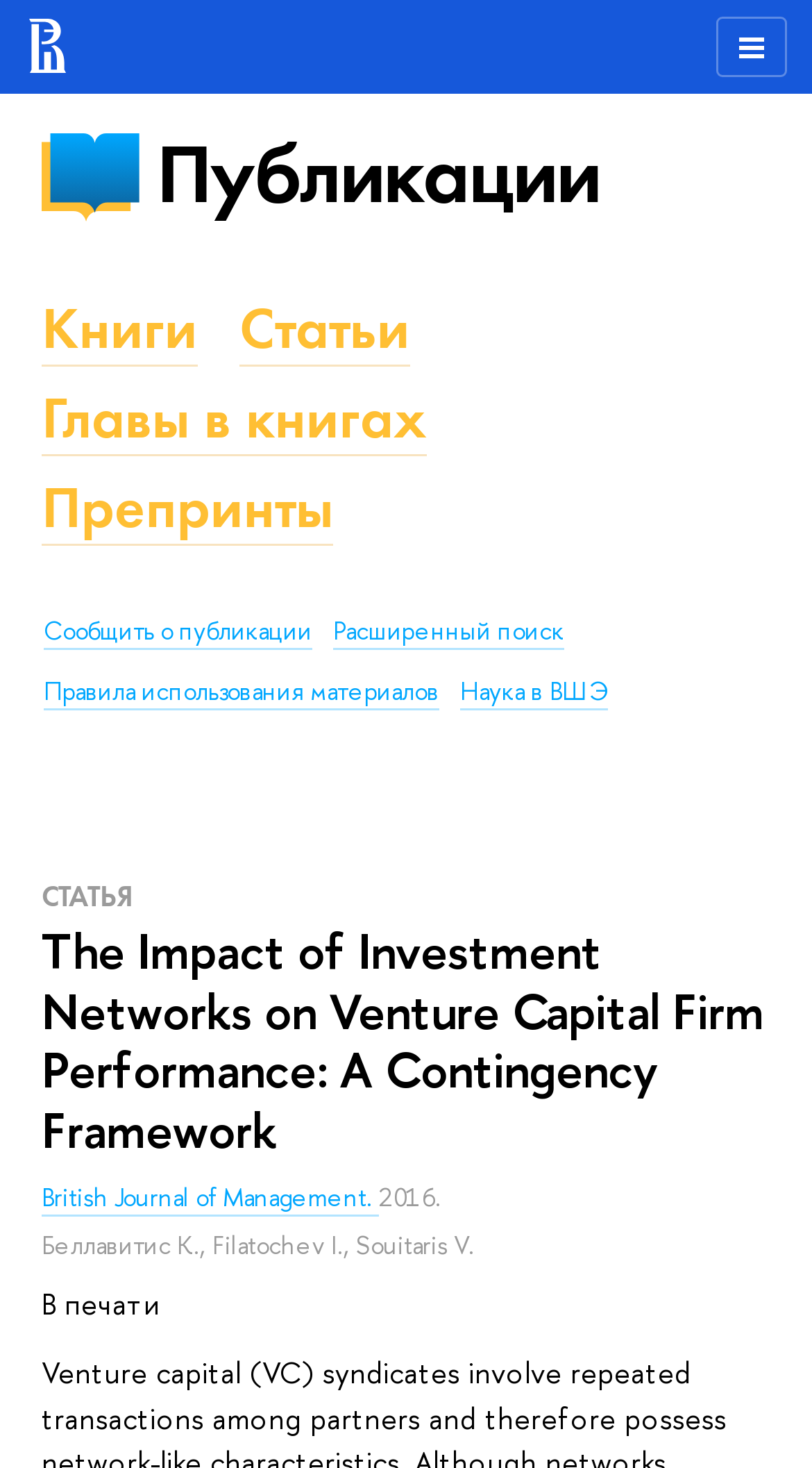Specify the bounding box coordinates (top-left x, top-left y, bottom-right x, bottom-right y) of the UI element in the screenshot that matches this description: Препринты

[0.051, 0.321, 0.41, 0.372]